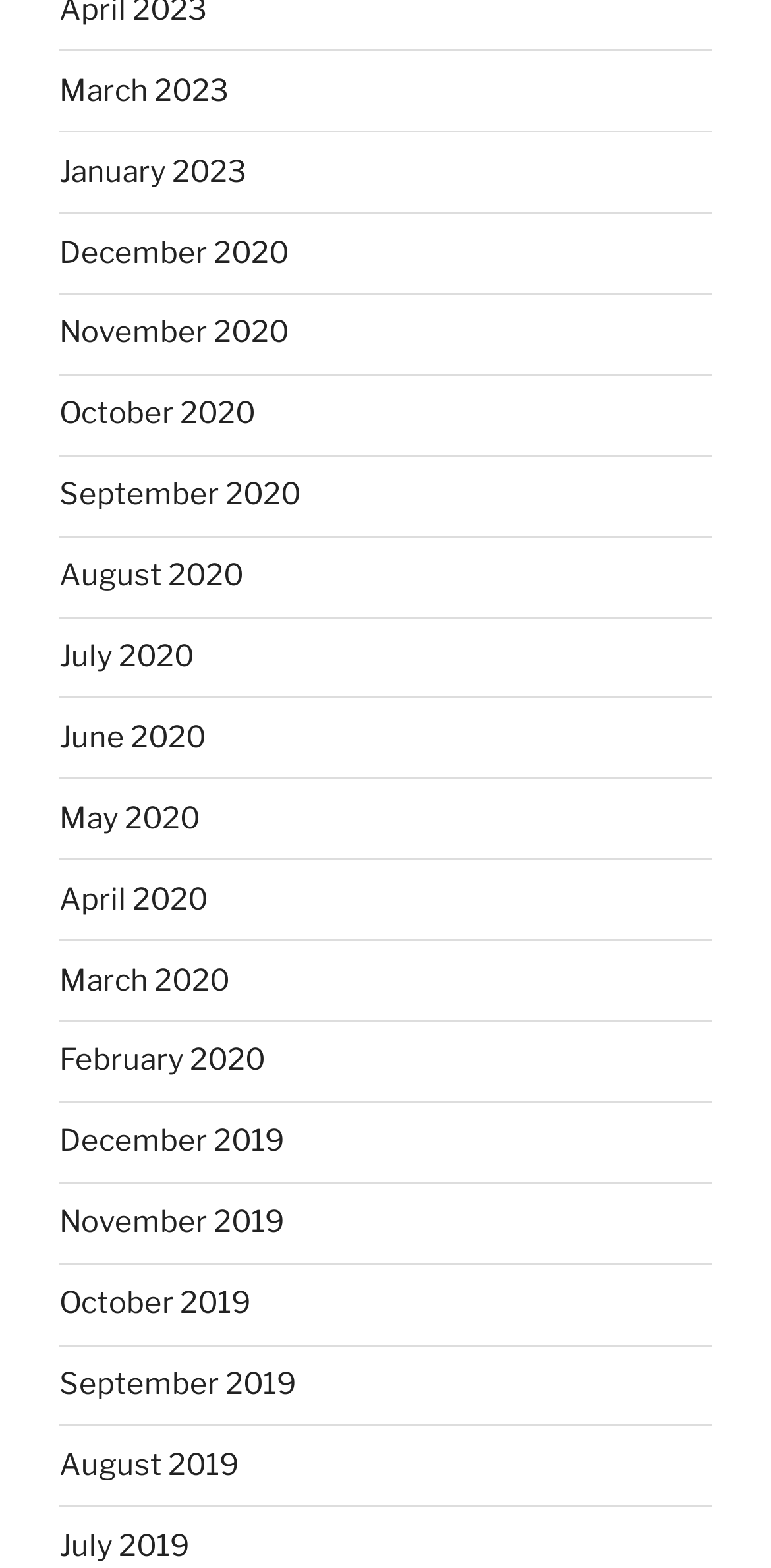Give a one-word or short phrase answer to the question: 
How many links are there on the webpage?

19